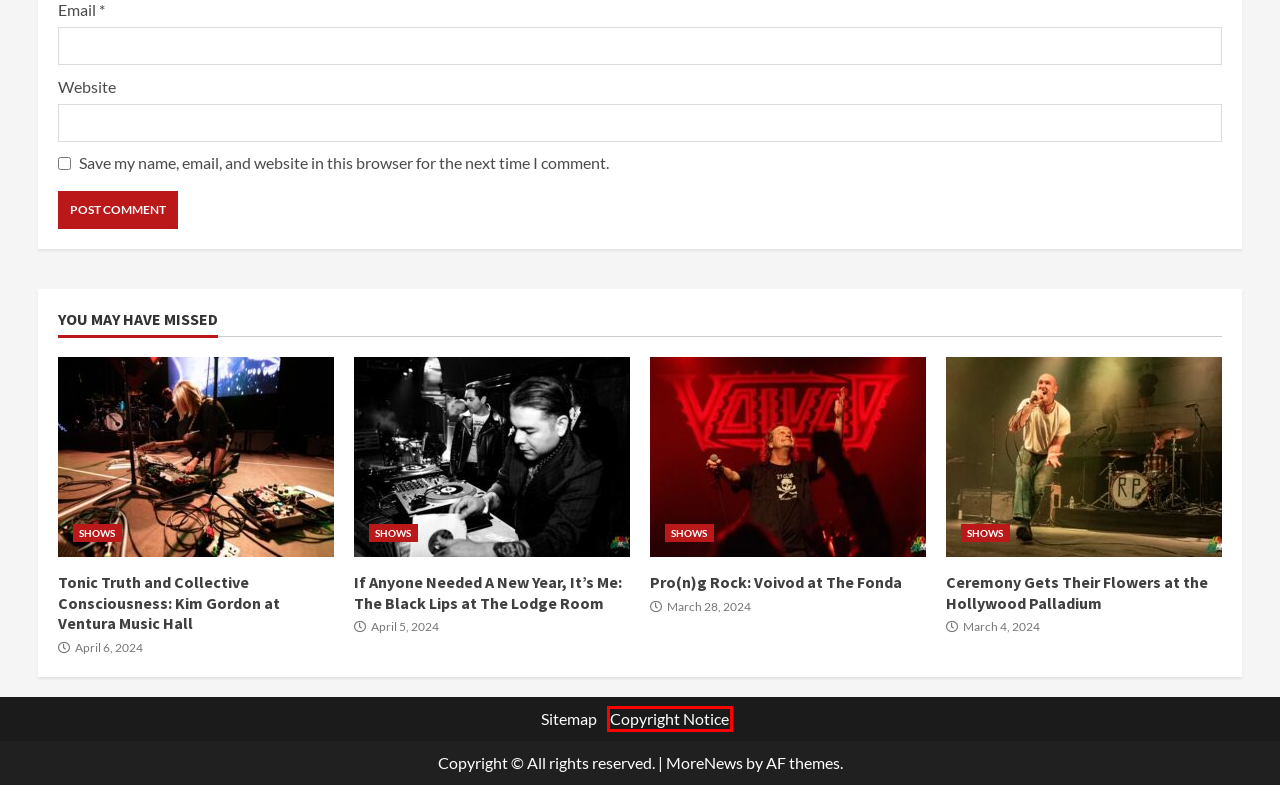Evaluate the webpage screenshot and identify the element within the red bounding box. Select the webpage description that best fits the new webpage after clicking the highlighted element. Here are the candidates:
A. Copyright Notice
B. If Anyone Needed A New Year, It’s Me: The Black Lips at The Lodge Room
C. Pro(n)g Rock: Voivod at The Fonda
D. take this
E. Sitemap
F. Music, Art and The Physics of Genre
G. Ceremony Gets Their Flowers at the Hollywood Palladium
H. Tonic Truth and Collective Consciousness: Kim Gordon at Ventura Music Hall

A